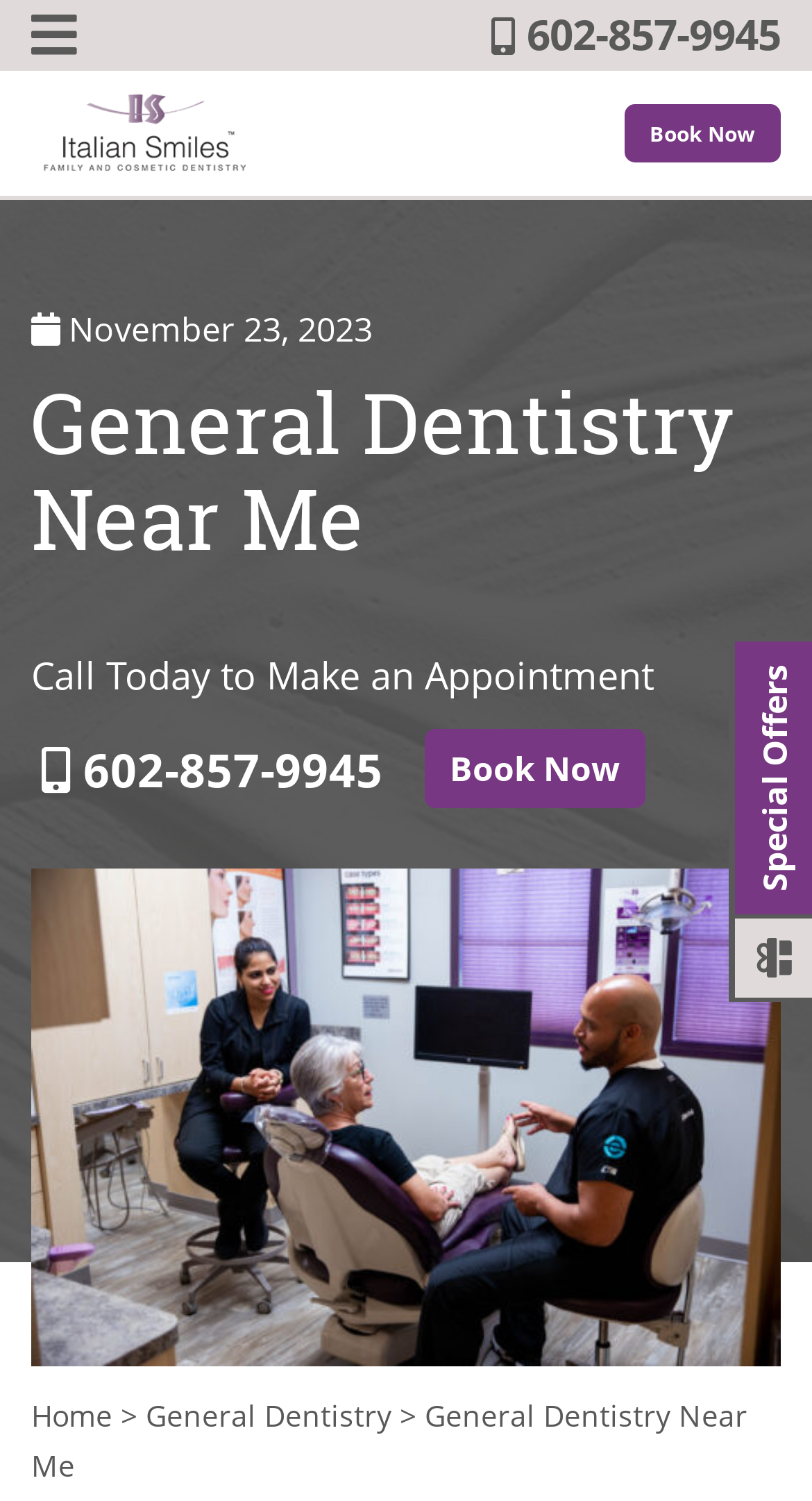What type of insurance is accepted?
Please interpret the details in the image and answer the question thoroughly.

I found the type of insurance accepted by looking at the image element with the text 'Image Text: Delta Dental Insurance' which is located at the bottom of the page.